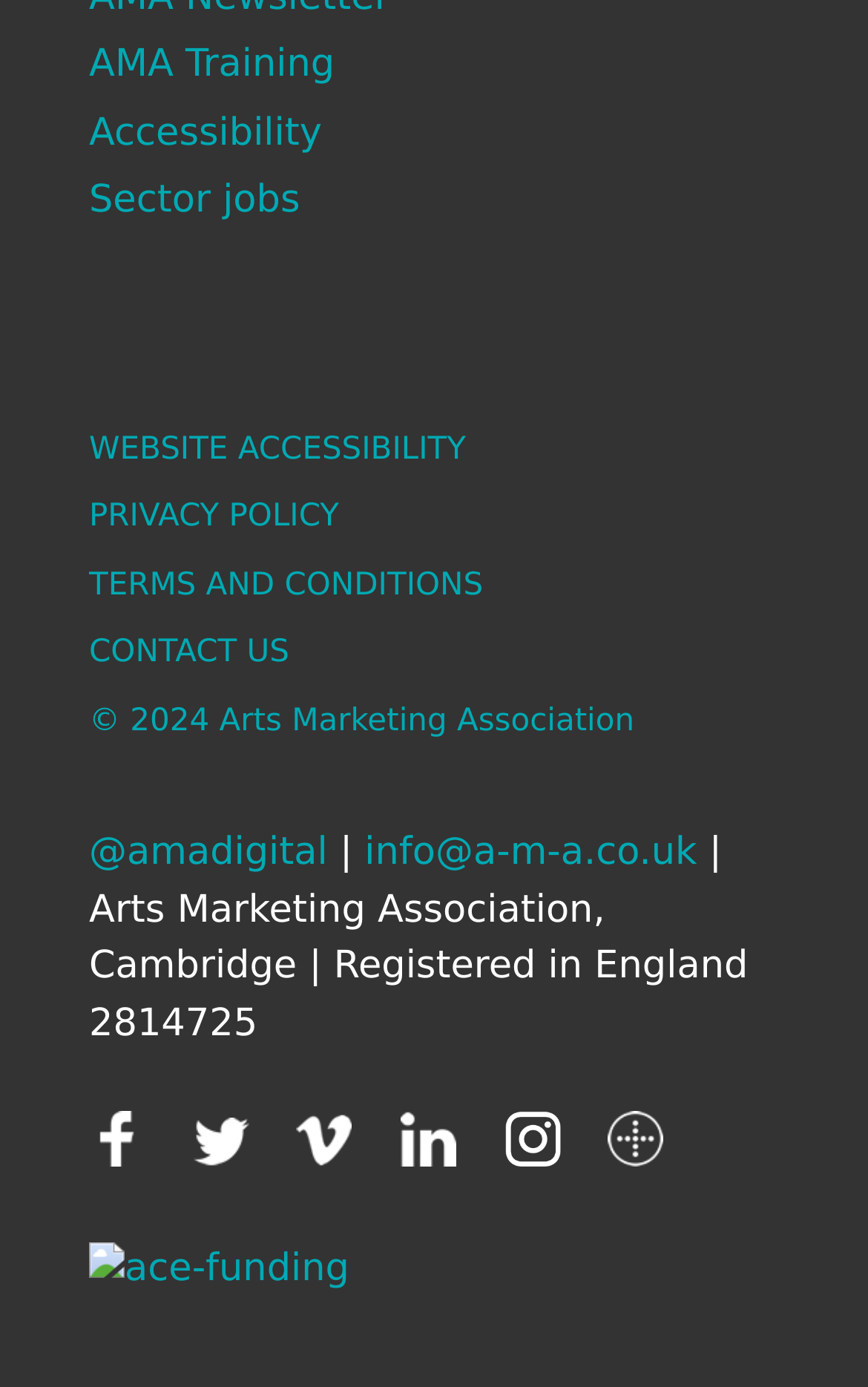Locate the bounding box of the user interface element based on this description: "Sector jobs".

[0.103, 0.129, 0.346, 0.161]